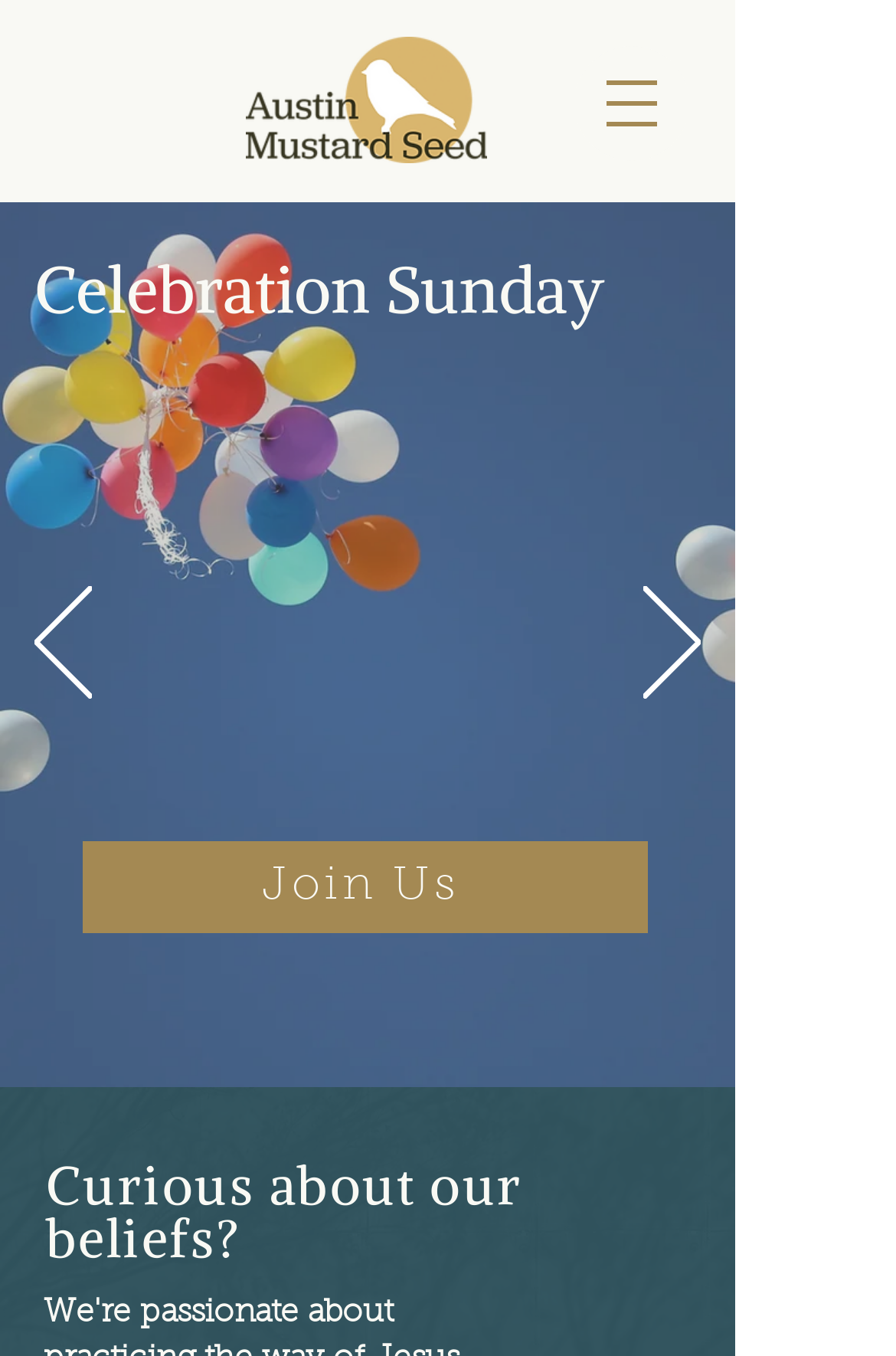How many links are in the webpage?
Respond to the question with a single word or phrase according to the image.

3